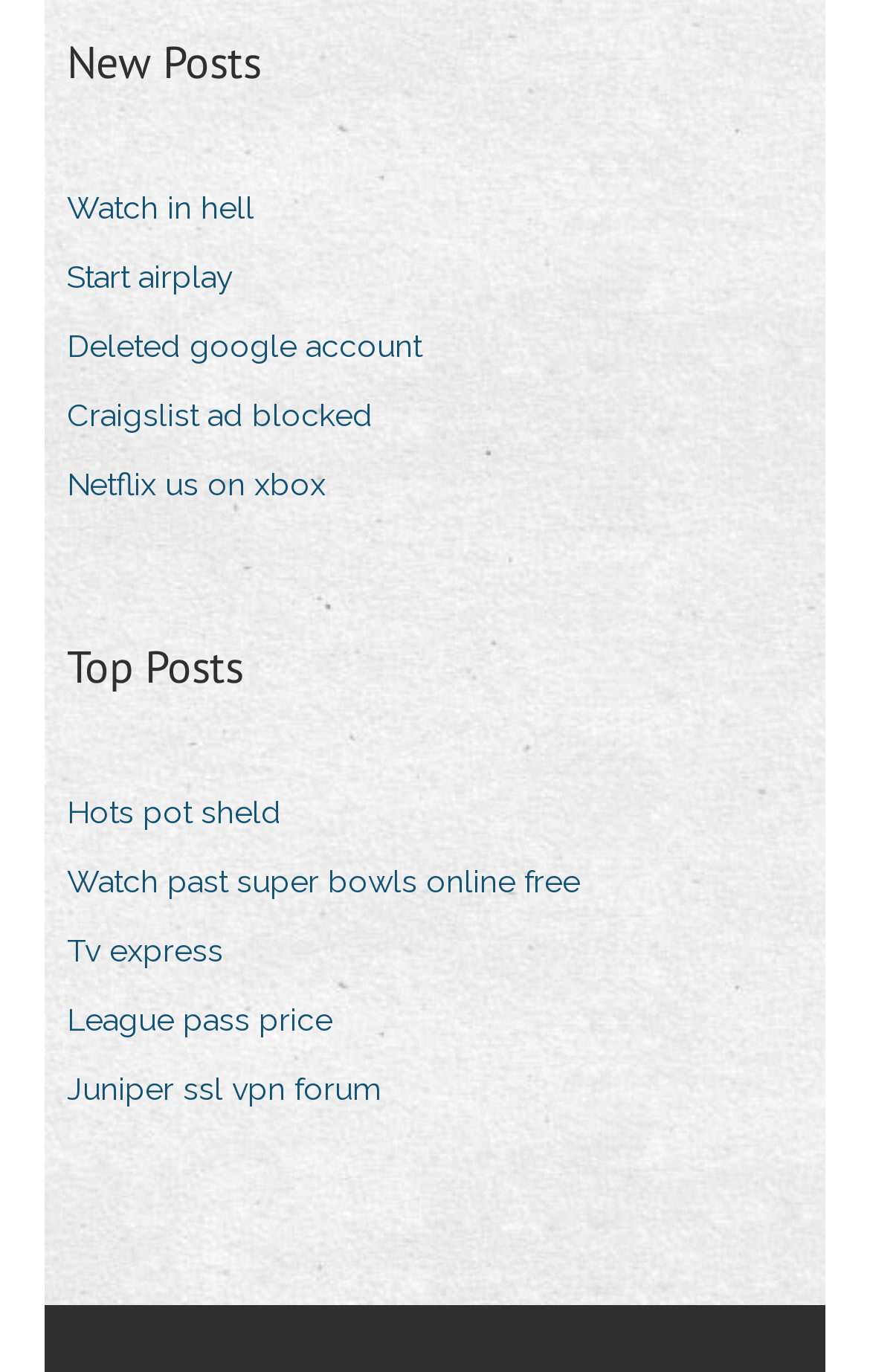Pinpoint the bounding box coordinates of the area that should be clicked to complete the following instruction: "Check league pass price". The coordinates must be given as four float numbers between 0 and 1, i.e., [left, top, right, bottom].

[0.077, 0.722, 0.421, 0.767]